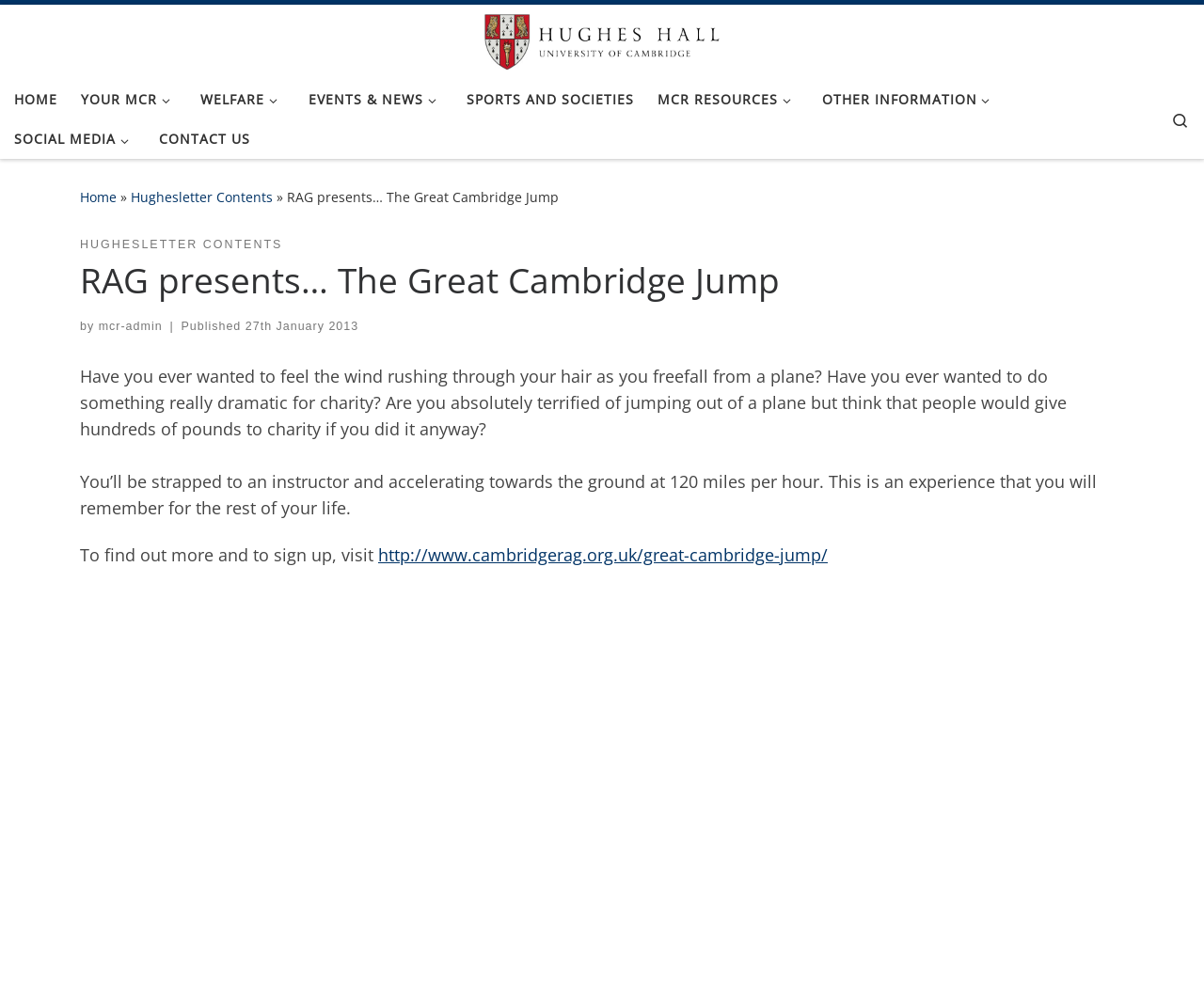Answer the question in one word or a short phrase:
What is the speed at which participants will be falling during the event?

120 miles per hour